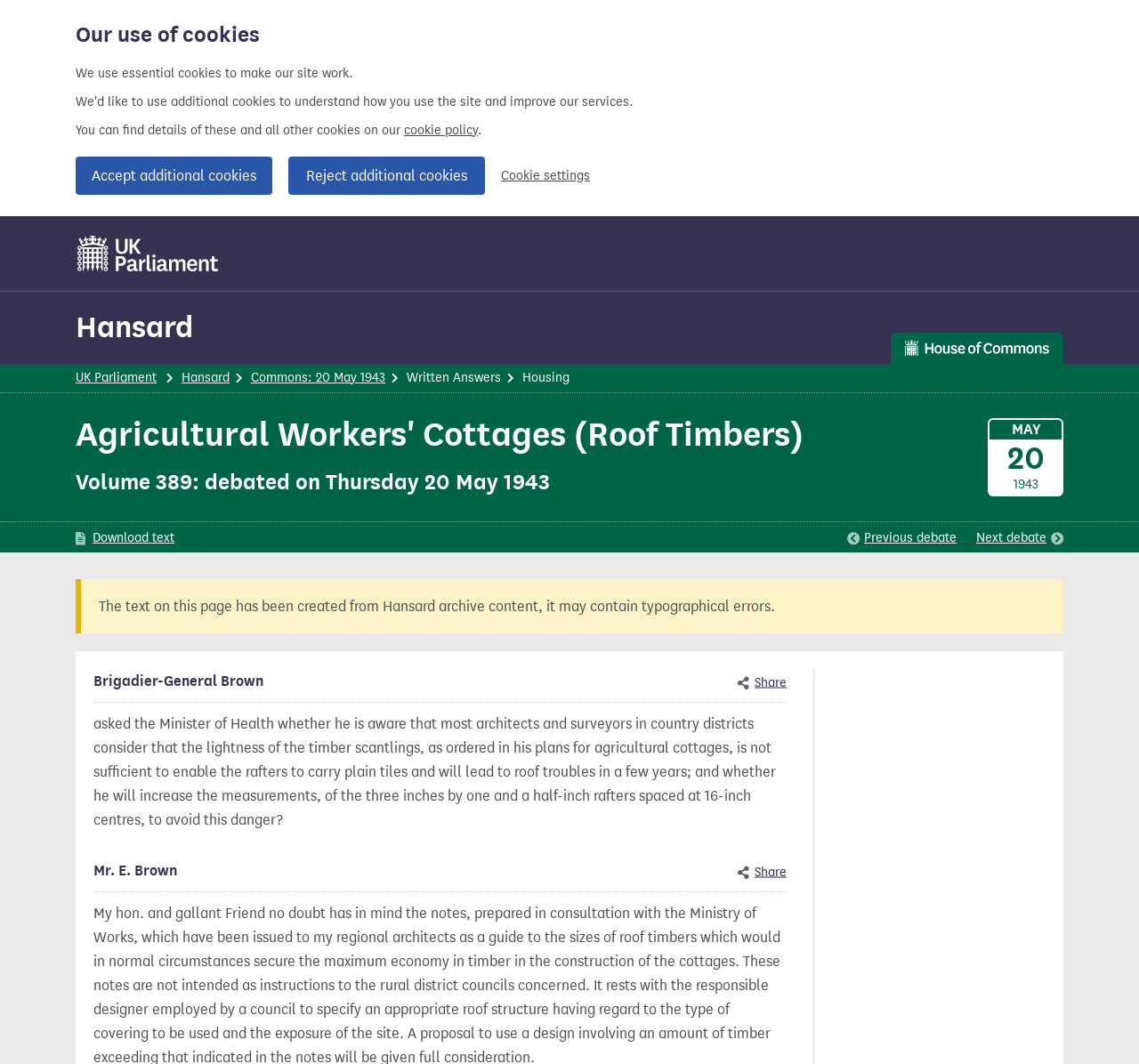Using the description "Share this specific contribution", predict the bounding box of the relevant HTML element.

[0.648, 0.81, 0.691, 0.829]